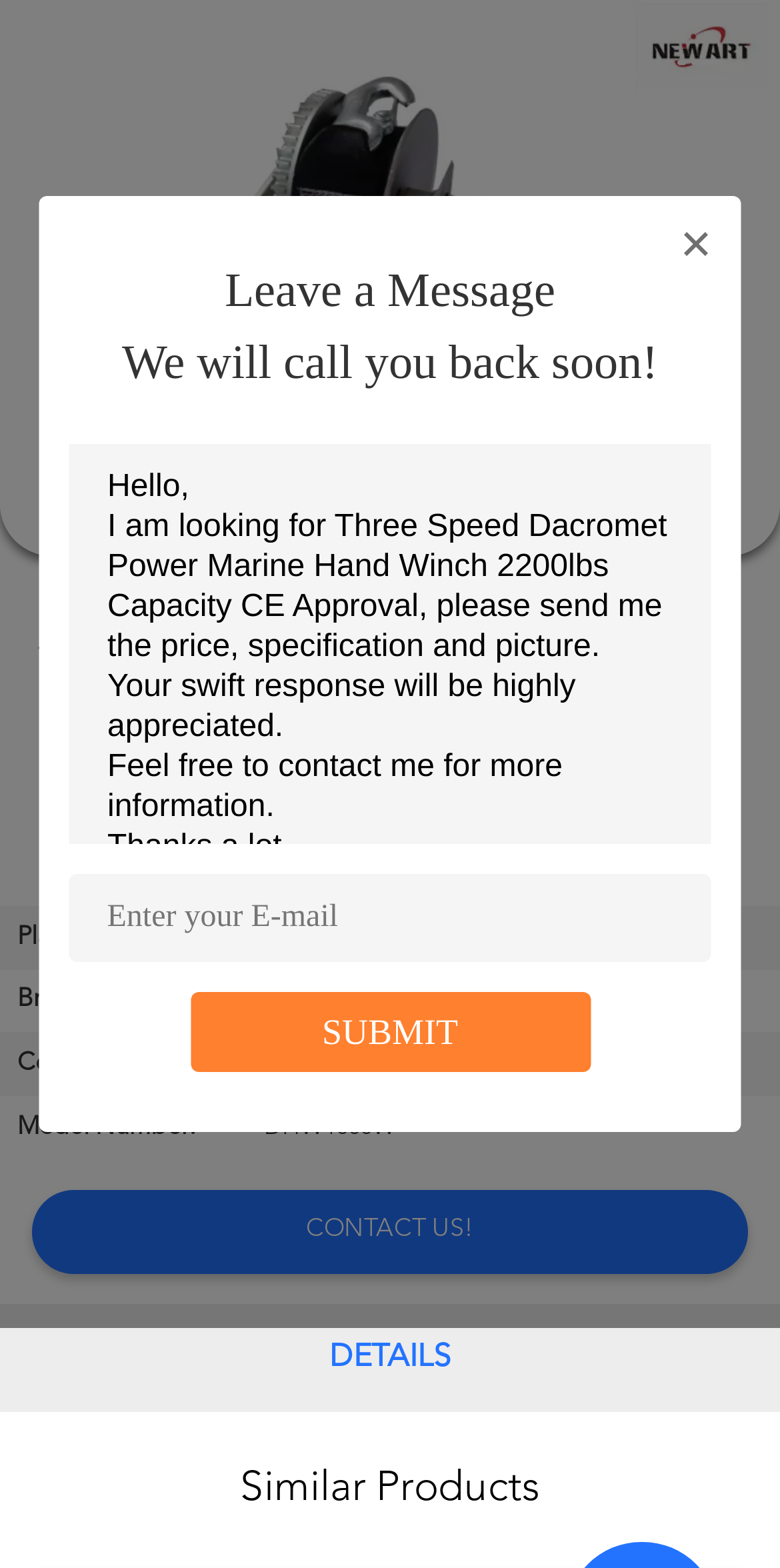Pinpoint the bounding box coordinates of the element you need to click to execute the following instruction: "Leave a message". The bounding box should be represented by four float numbers between 0 and 1, in the format [left, top, right, bottom].

[0.288, 0.17, 0.712, 0.203]